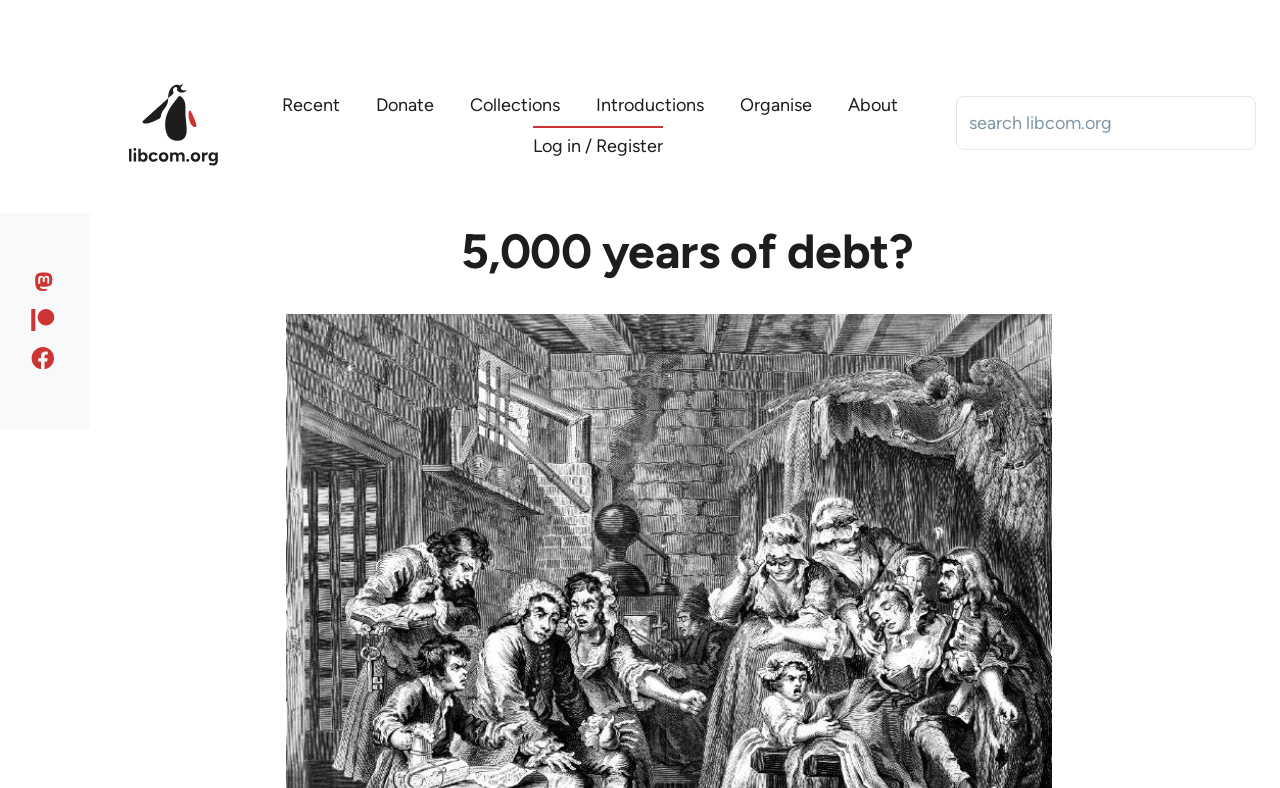Please locate the bounding box coordinates of the region I need to click to follow this instruction: "Explore the topic of assertiveness".

None